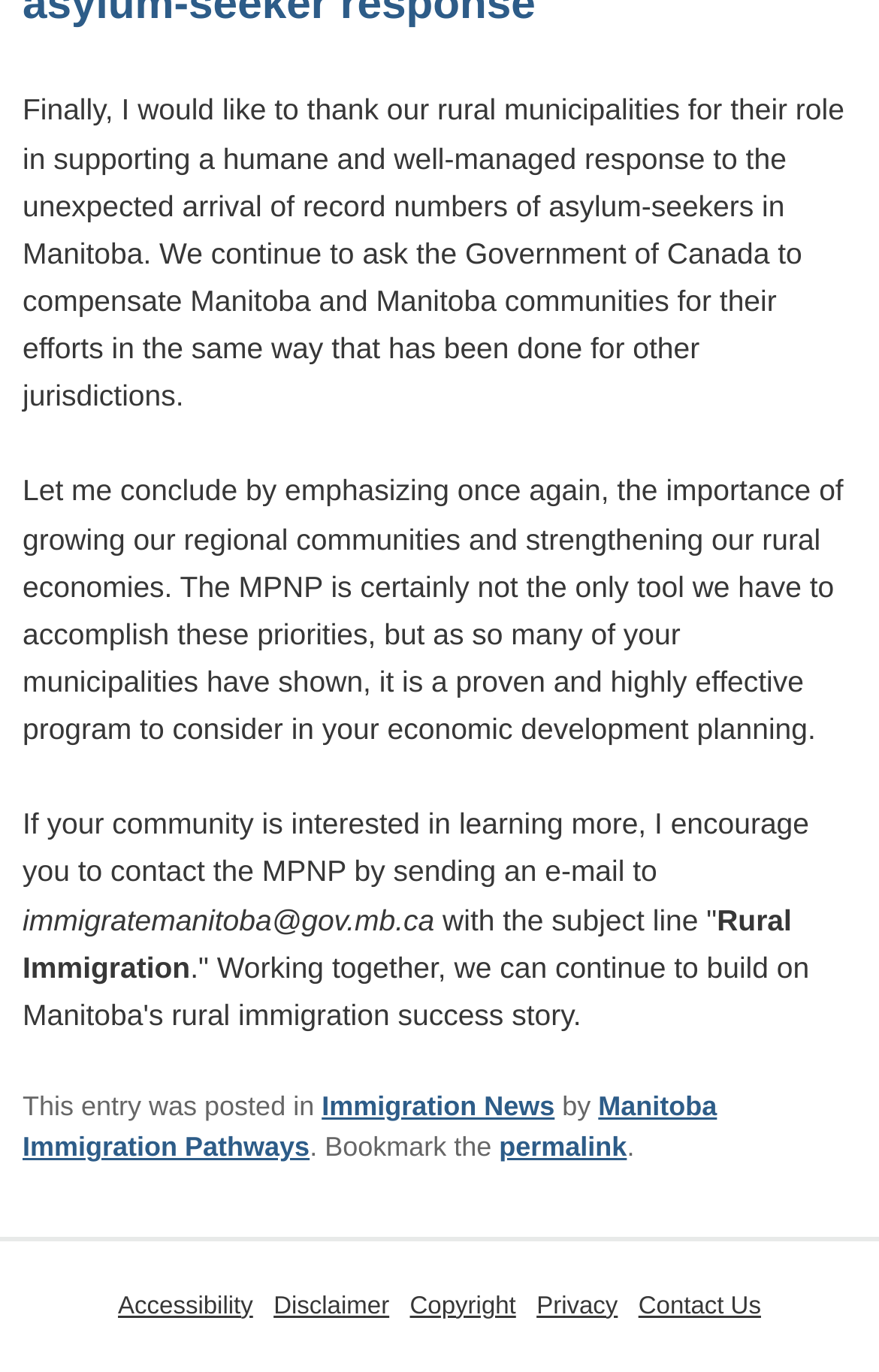Determine the bounding box coordinates for the HTML element described here: "Contact Us".

[0.719, 0.934, 0.873, 0.973]